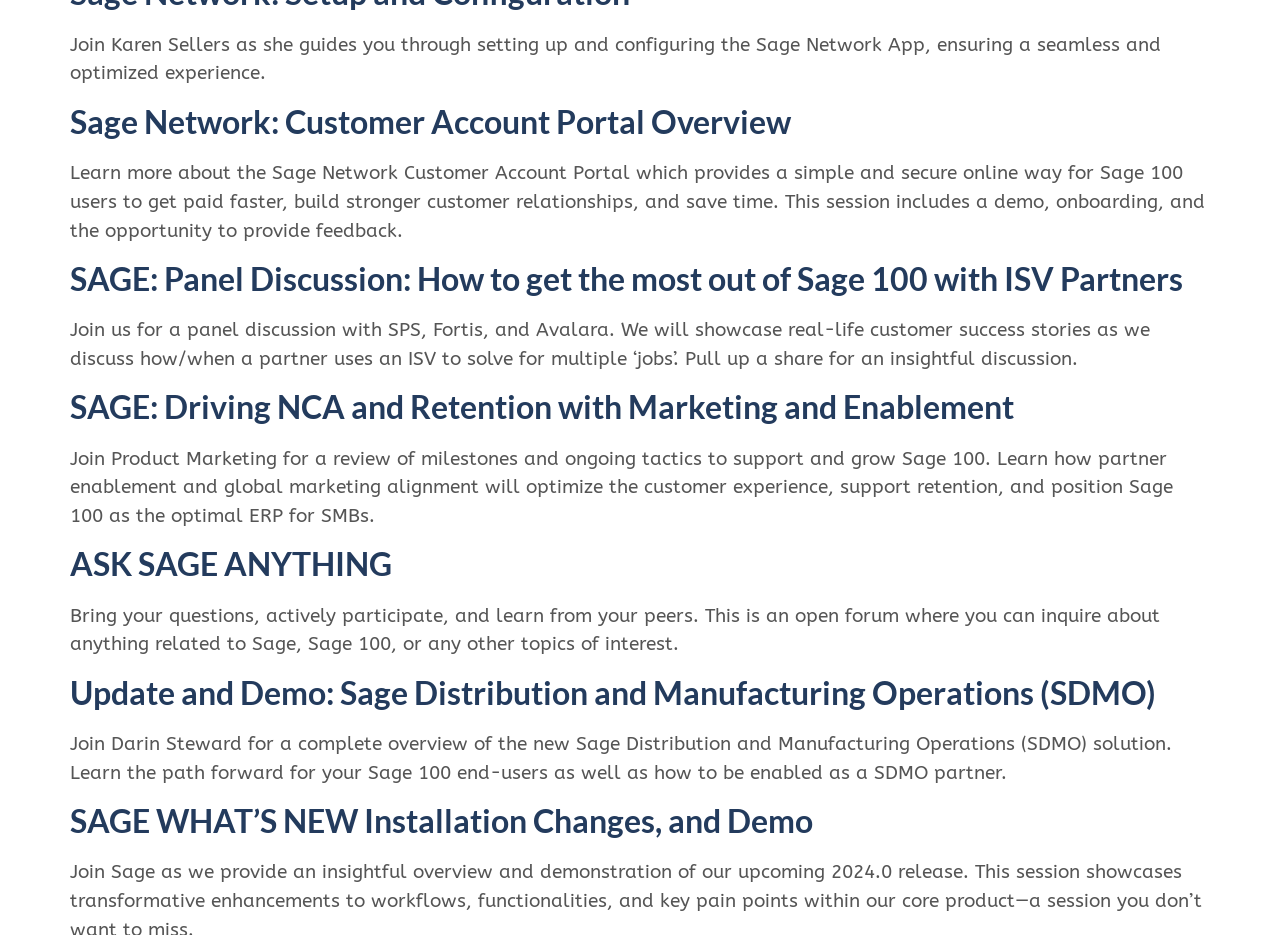Given the element description: "ASK SAGE ANYTHING", predict the bounding box coordinates of this UI element. The coordinates must be four float numbers between 0 and 1, given as [left, top, right, bottom].

[0.055, 0.582, 0.306, 0.624]